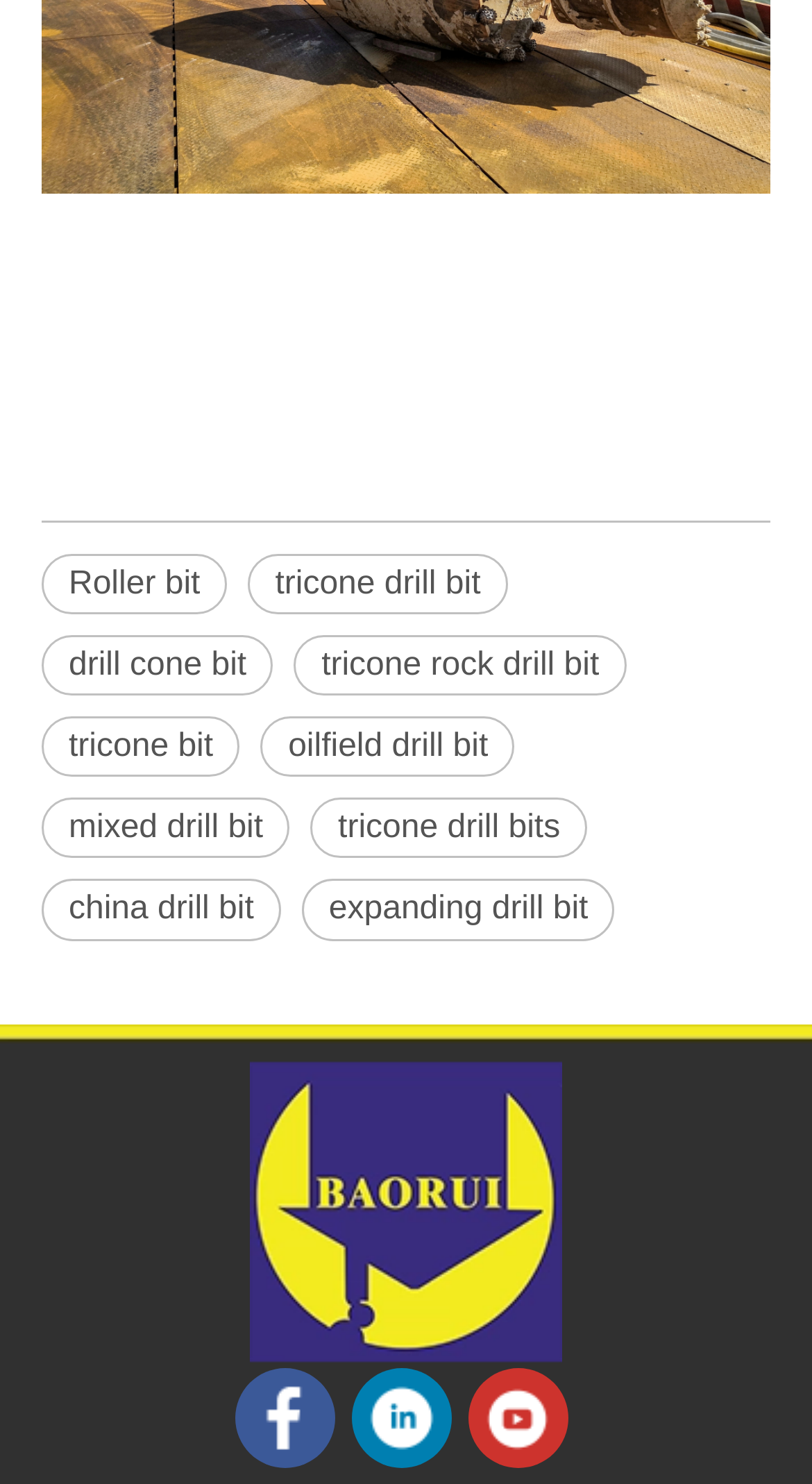Determine the bounding box for the UI element that matches this description: "aria-label="Facebook" title="Facebook"".

[0.288, 0.921, 0.412, 0.989]